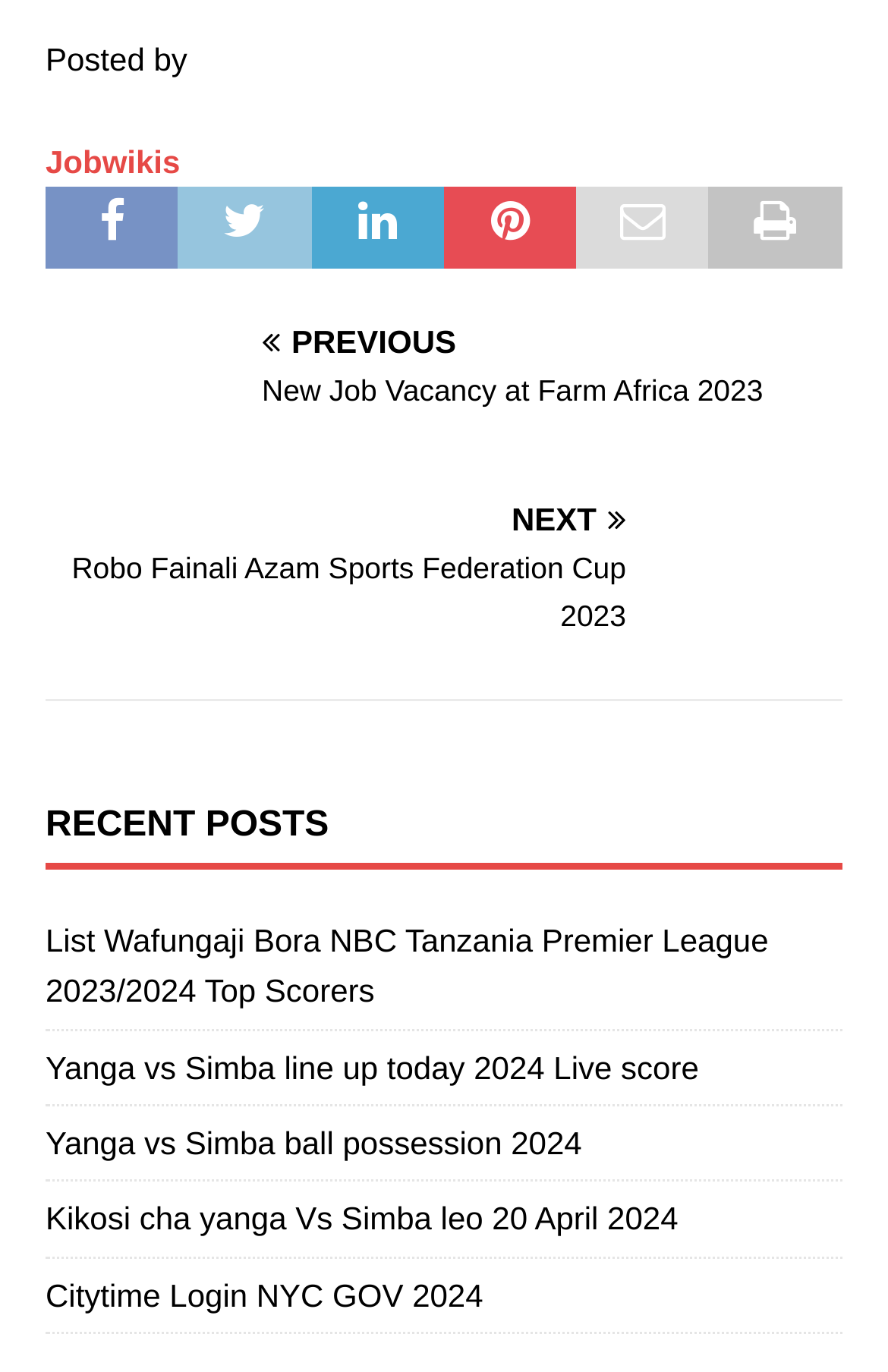Find and indicate the bounding box coordinates of the region you should select to follow the given instruction: "Click on the link to view Yanga vs Simba line up today 2024 Live score".

[0.051, 0.764, 0.787, 0.791]